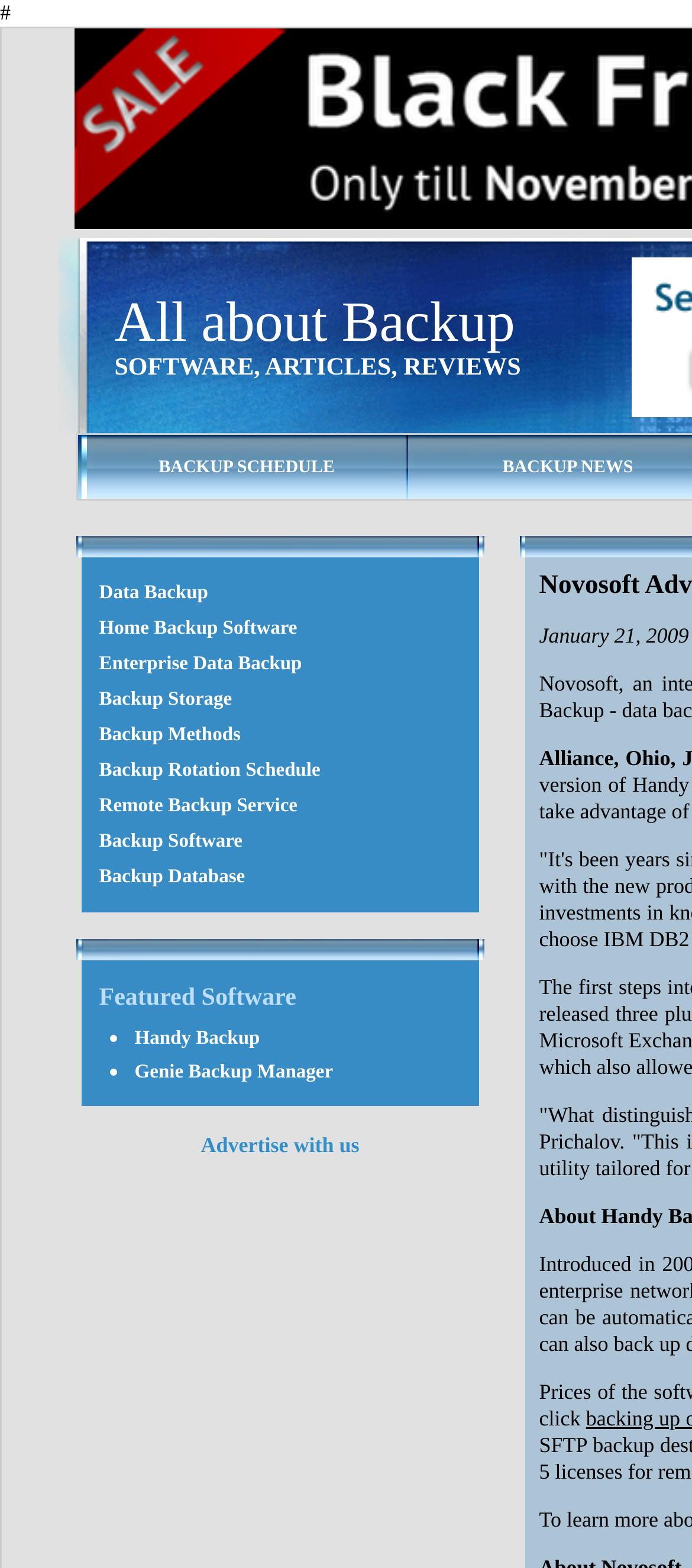Can you find the bounding box coordinates of the area I should click to execute the following instruction: "Click on the 'BACKUP SCHEDULE' link"?

[0.124, 0.277, 0.588, 0.318]